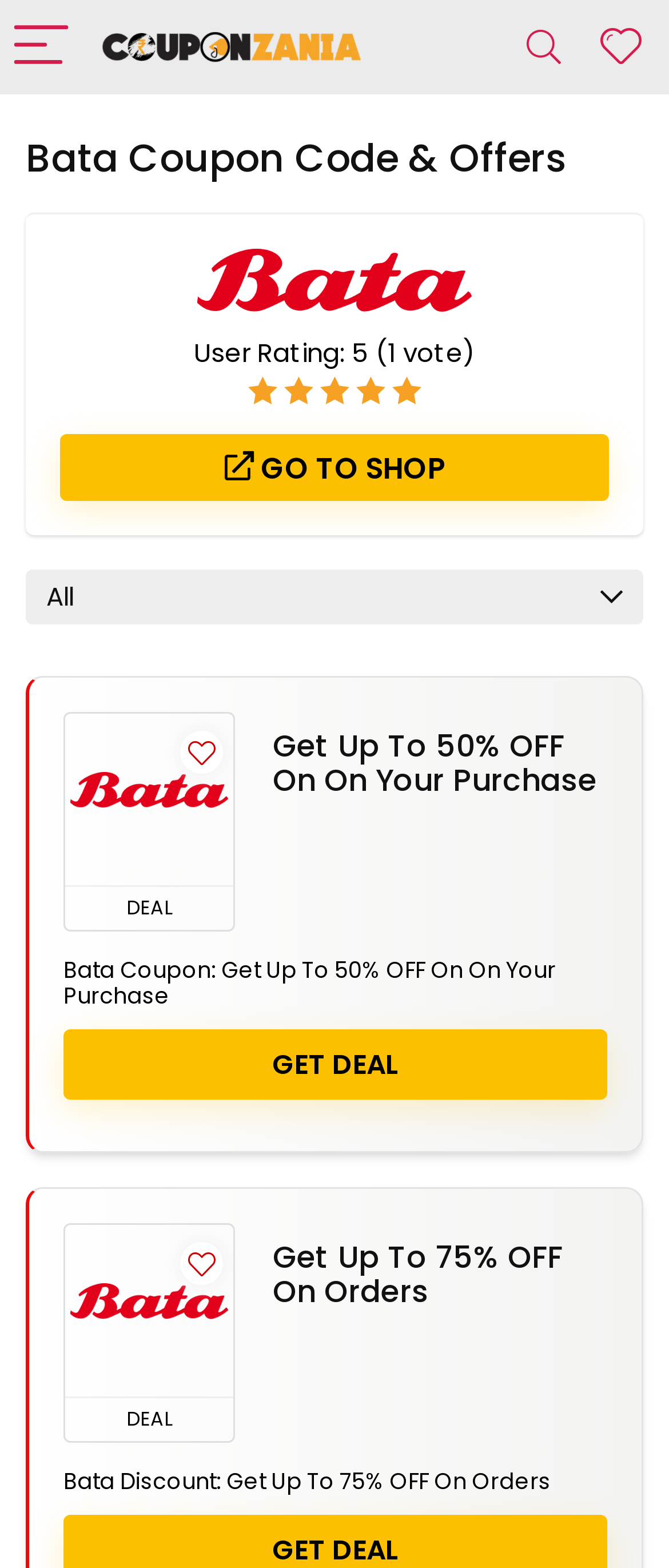Find the bounding box of the UI element described as follows: "GET DEAL".

[0.095, 0.656, 0.908, 0.701]